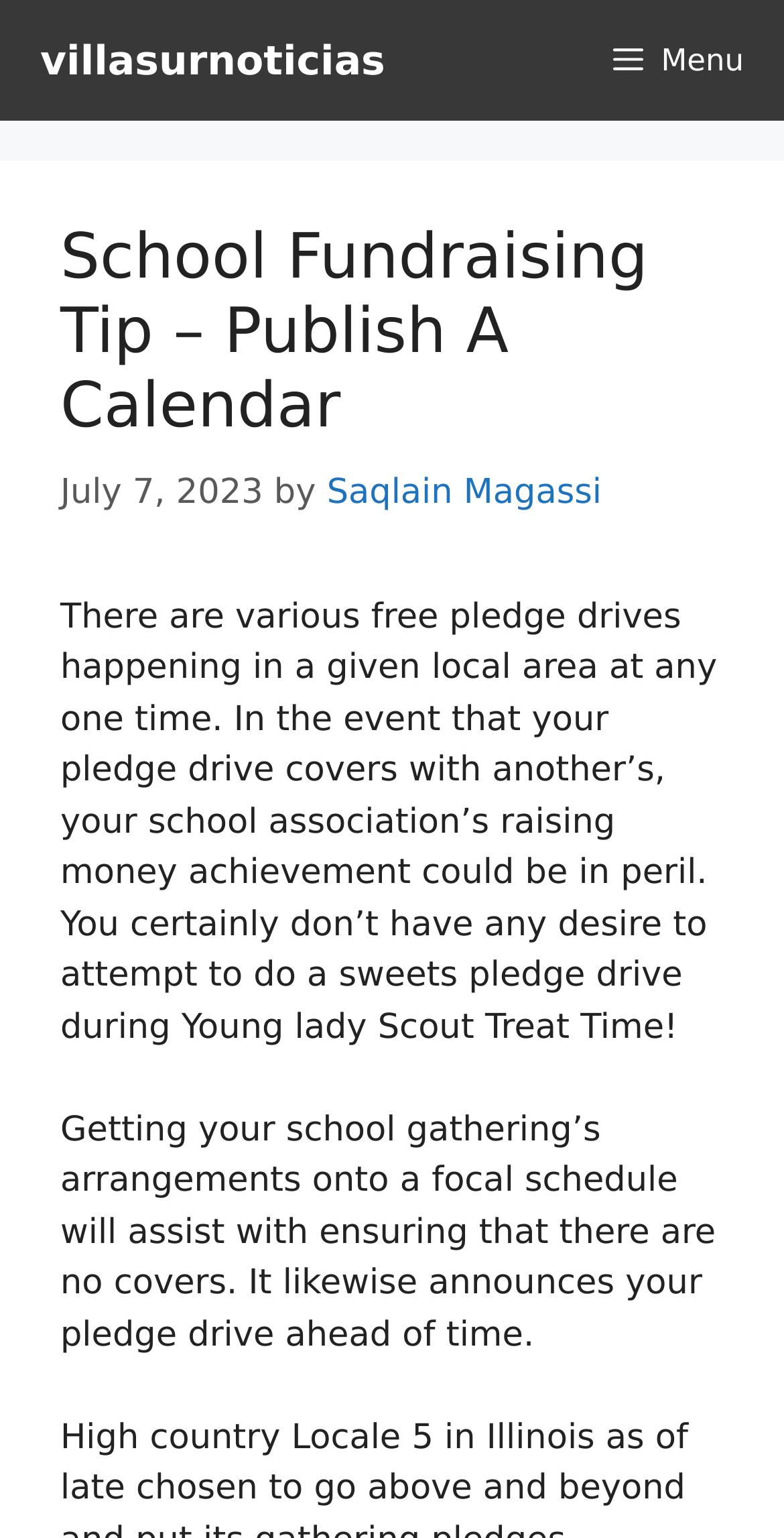For the given element description parent_node: Name * name="author", determine the bounding box coordinates of the UI element. The coordinates should follow the format (top-left x, top-left y, bottom-right x, bottom-right y) and be within the range of 0 to 1.

None